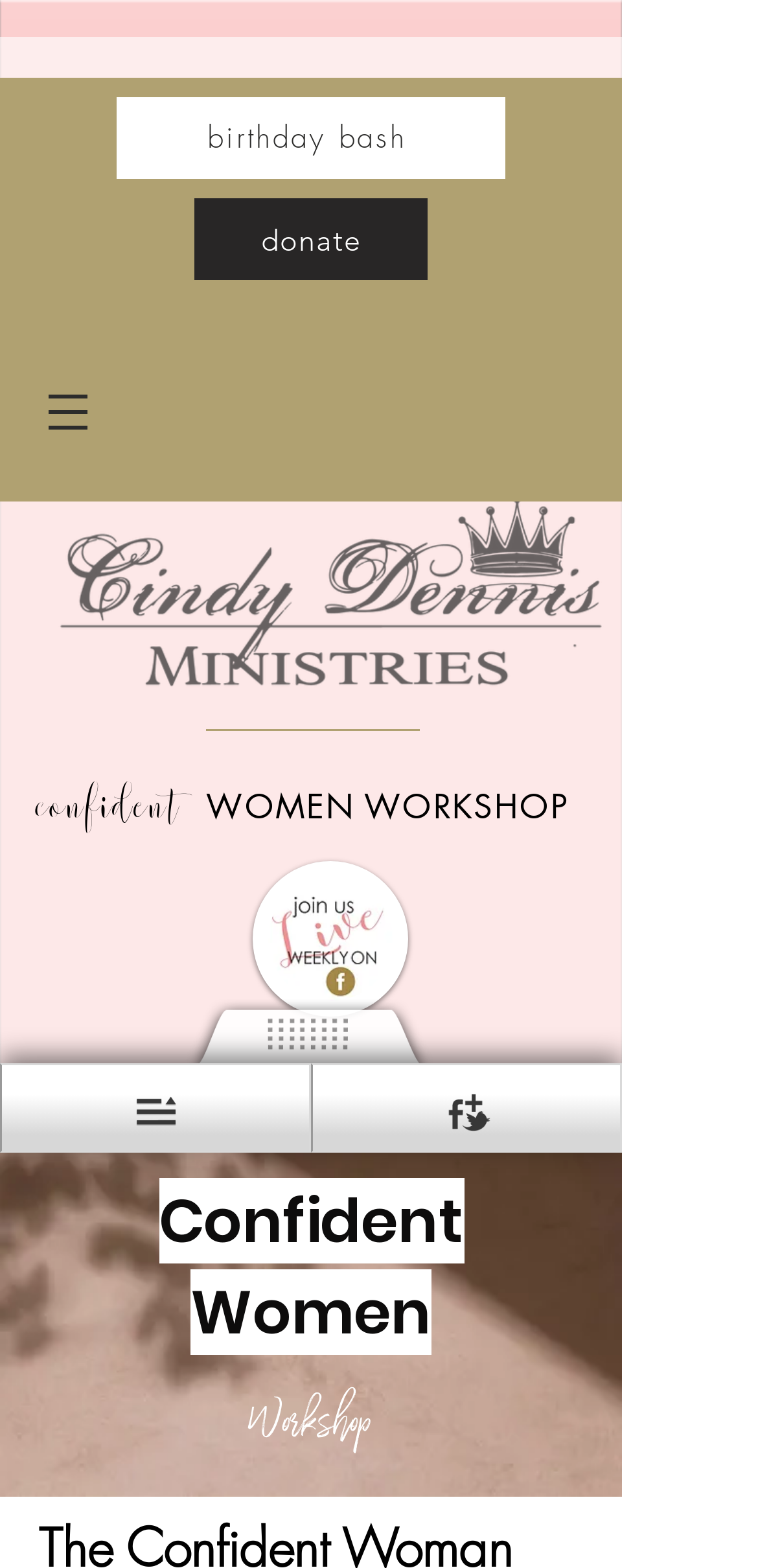Craft a detailed narrative of the webpage's structure and content.

The webpage appears to be a workshop-related page, specifically focused on a "Confident Women Workshop". At the top left corner, there is a logo of "cdm high res logo vector-01_edited.png" which is also a clickable link. 

Below the logo, there are three horizontal links: "birthday bash", "donate", and another empty link. The "birthday bash" link is positioned more to the left, while the "donate" link is more to the right.

The main heading "confident WOMEN WORKSHOP" is located in the middle of the page, with three separate links: "confident", a blank space, and "WOMEN WORKSHOP". These links are positioned in a horizontal line, with "confident" on the left, the blank space in the middle, and "WOMEN WORKSHOP" on the right.

On the right side of the page, there is another link with no text. Below this link, there is a navigation menu labeled "Site" which contains a button with a popup menu. The button has an image on it.

At the bottom of the page, there is a heading "Confident Women Workshop" which seems to be a summary or a title of the workshop.